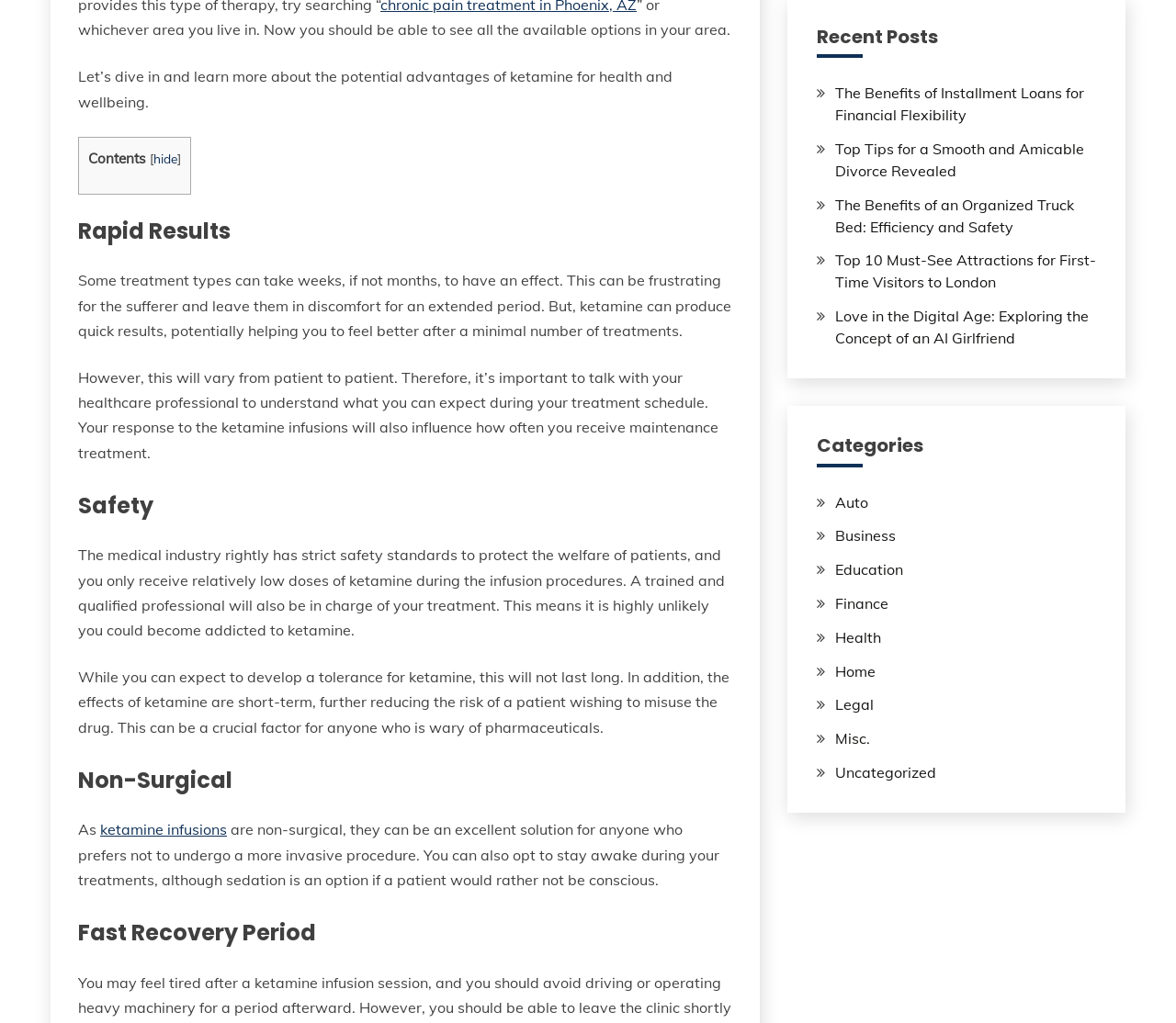Provide the bounding box coordinates of the HTML element described as: "Education". The bounding box coordinates should be four float numbers between 0 and 1, i.e., [left, top, right, bottom].

[0.71, 0.548, 0.768, 0.566]